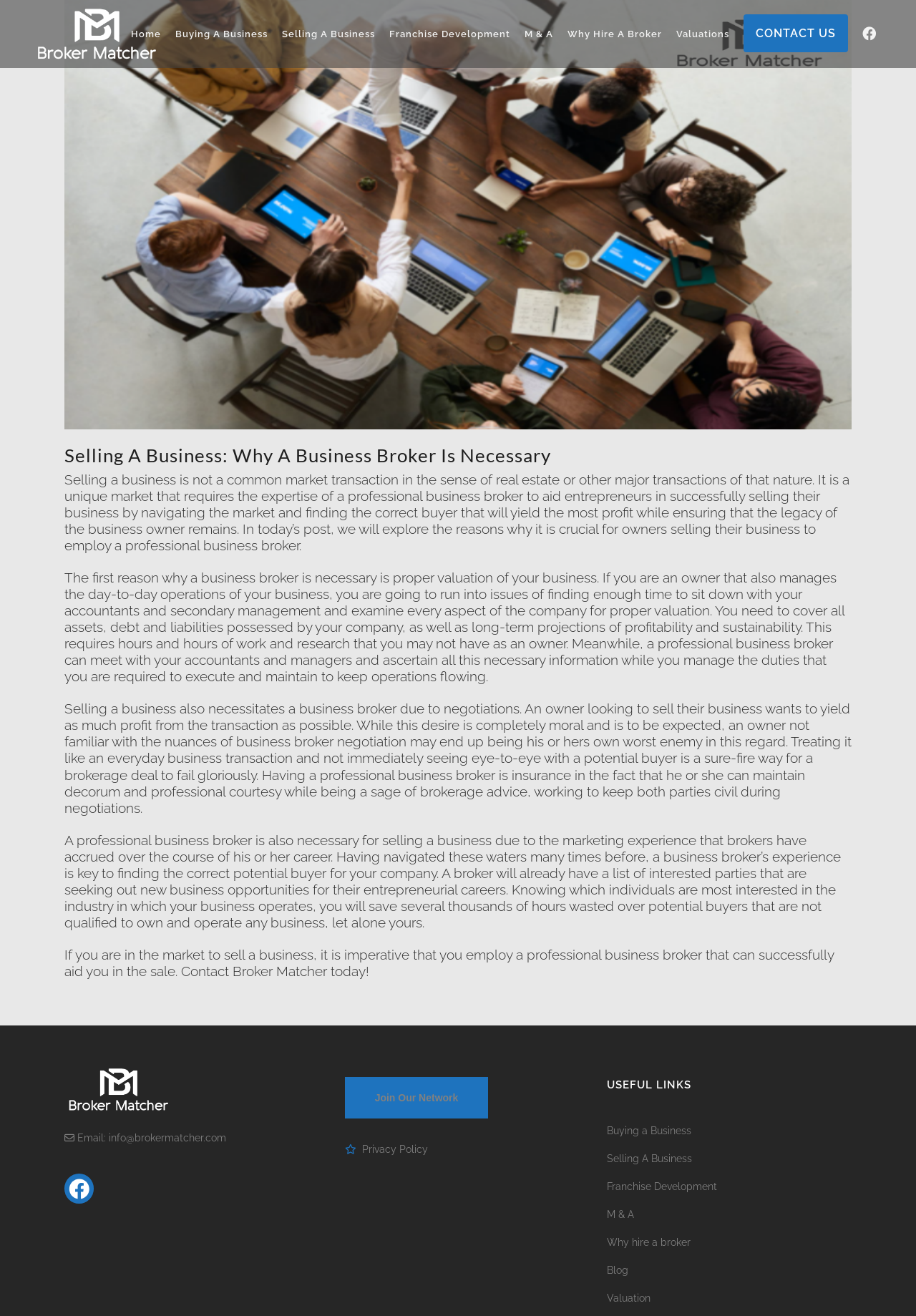How many social media links are present on the webpage?
Using the image as a reference, give a one-word or short phrase answer.

One